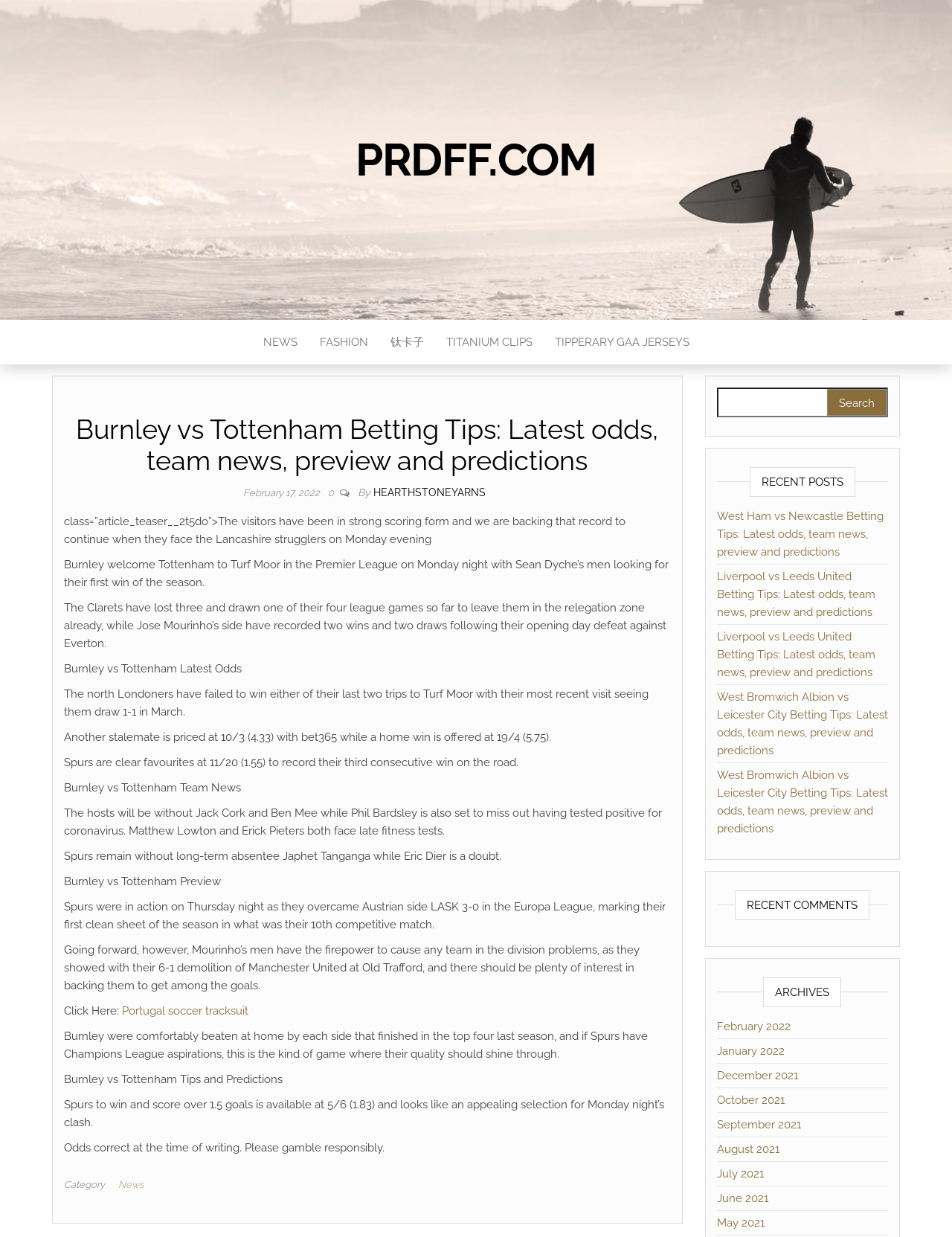Using the given description, provide the bounding box coordinates formatted as (top-left x, top-left y, bottom-right x, bottom-right y), with all values being floating point numbers between 0 and 1. Description: Portugal soccer tracksuit

[0.128, 0.812, 0.261, 0.823]